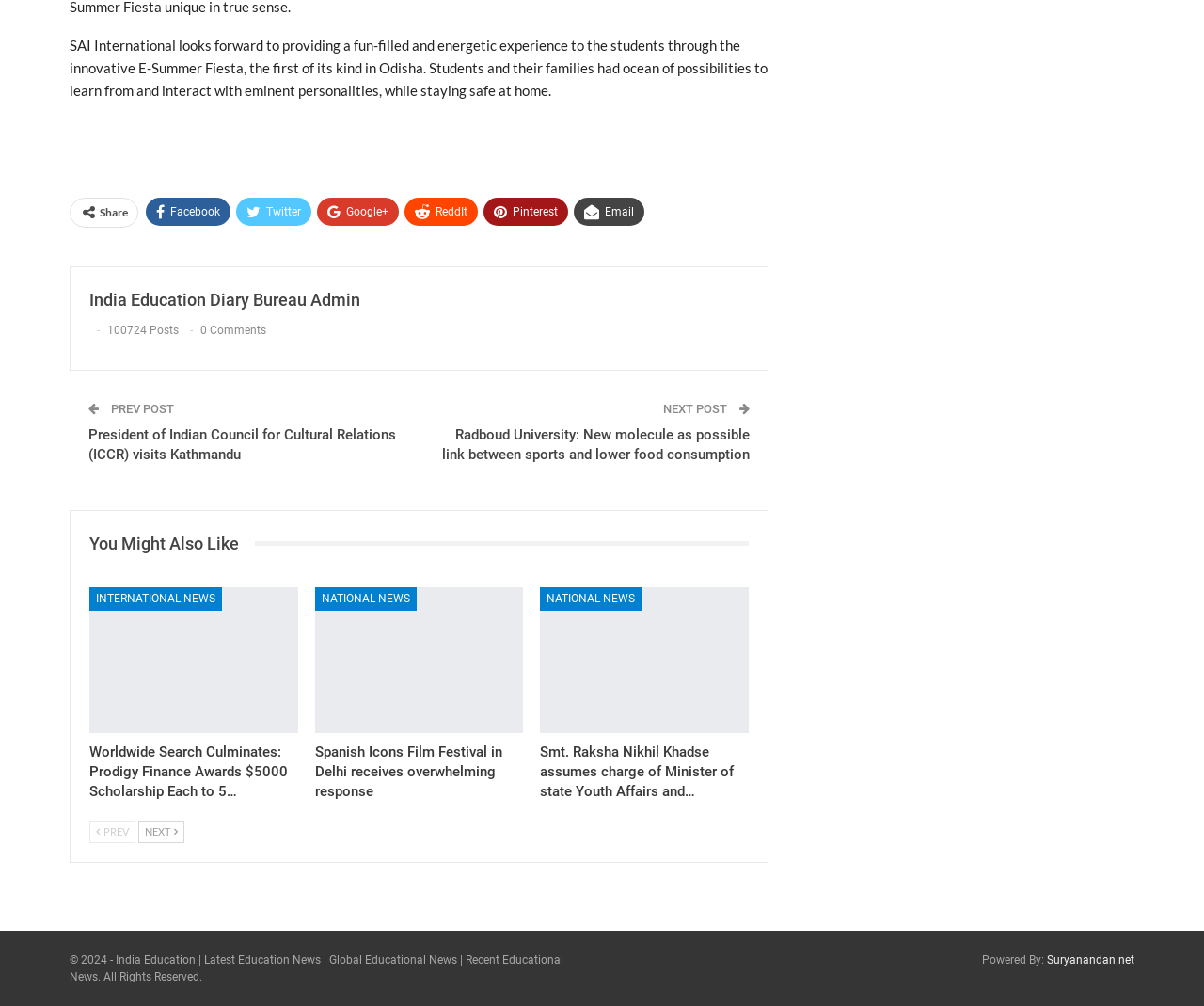Provide a brief response using a word or short phrase to this question:
What is the category of the news article 'Spanish Icons Film Festival in Delhi receives overwhelming response'?

NATIONAL NEWS